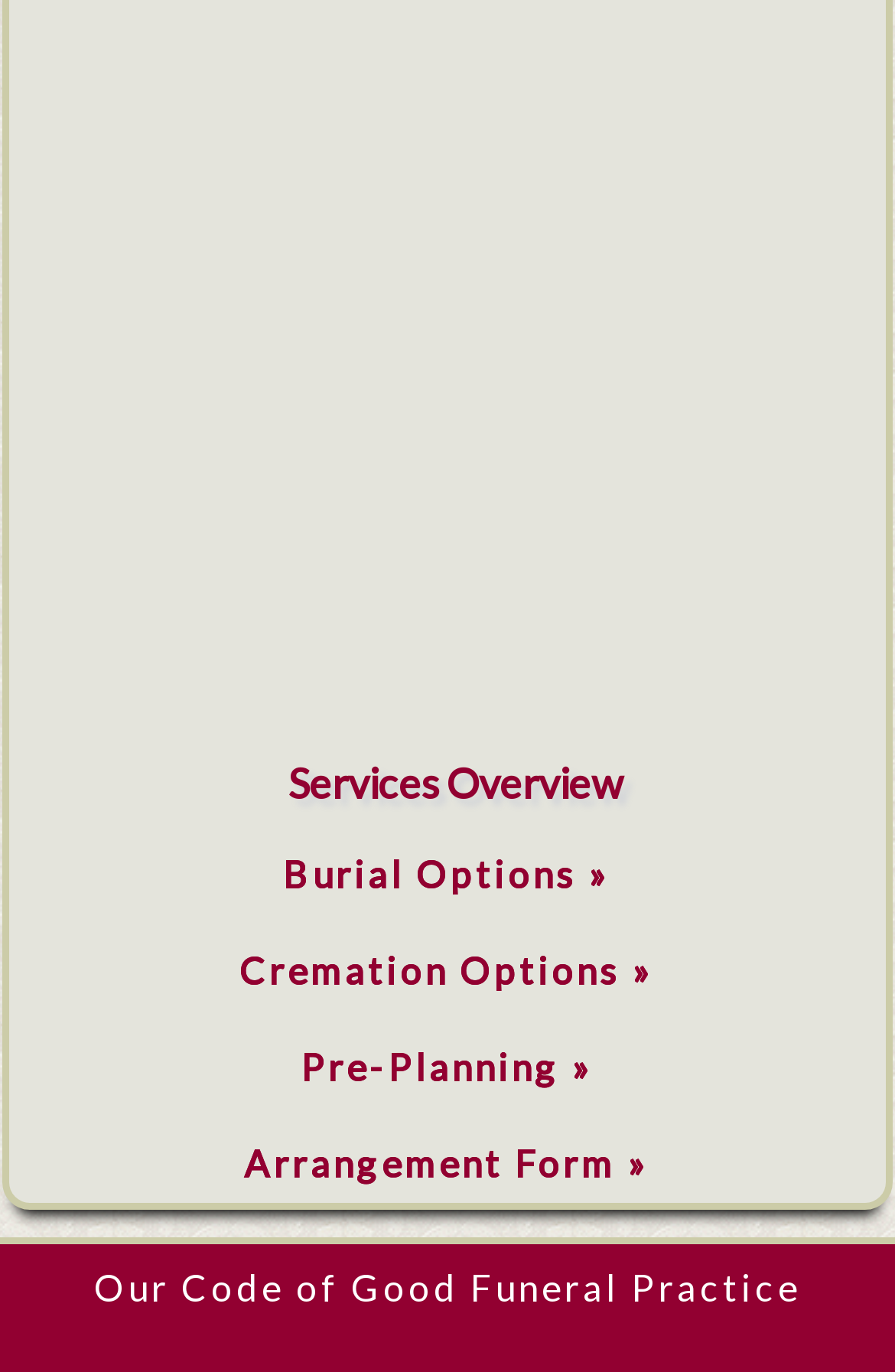Give the bounding box coordinates for this UI element: "Pre-Planning »". The coordinates should be four float numbers between 0 and 1, arranged as [left, top, right, bottom].

[0.336, 0.762, 0.664, 0.793]